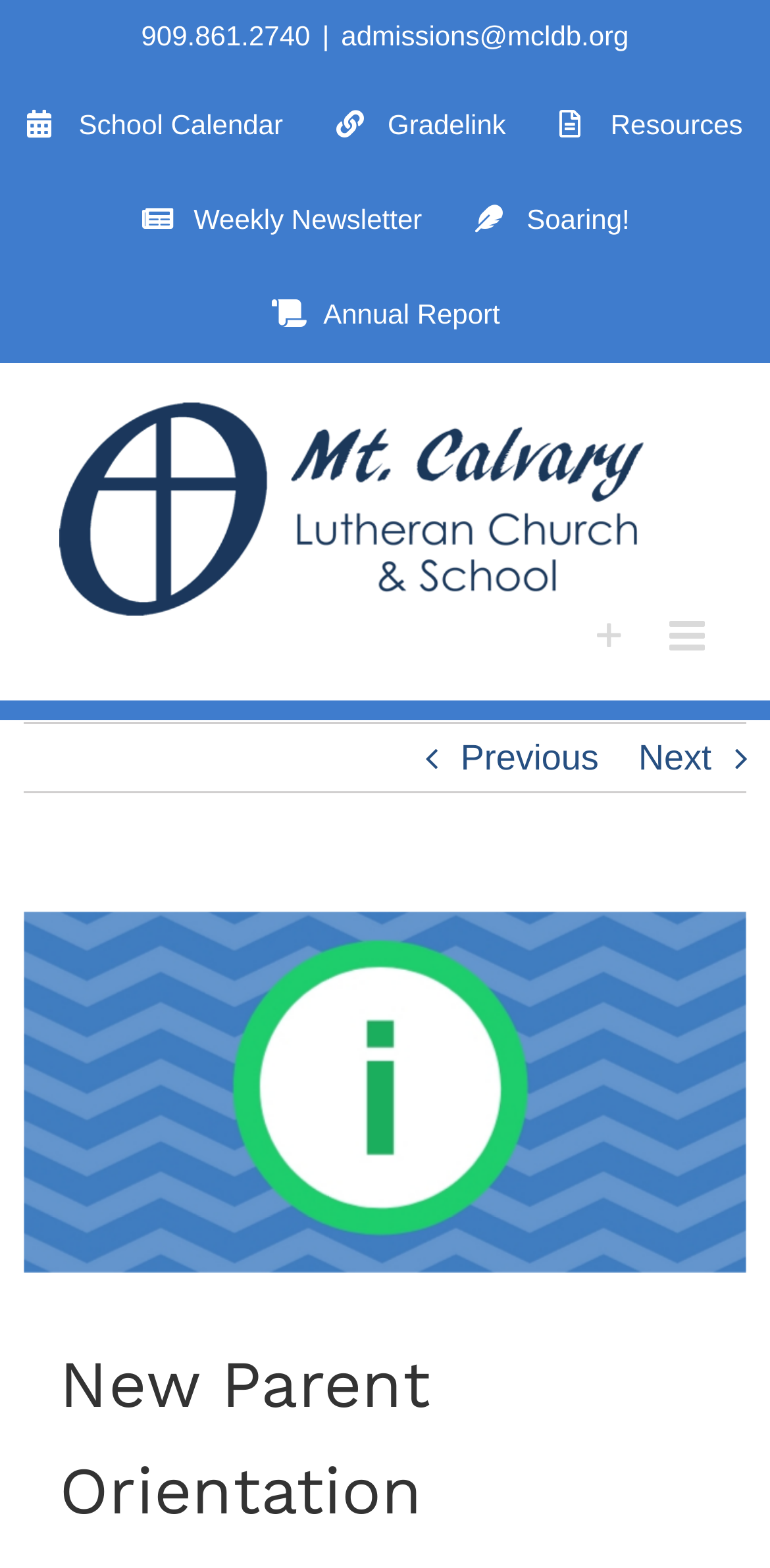Given the description of the UI element: "Soaring!", predict the bounding box coordinates in the form of [left, top, right, bottom], with each value being a float between 0 and 1.

[0.584, 0.109, 0.851, 0.17]